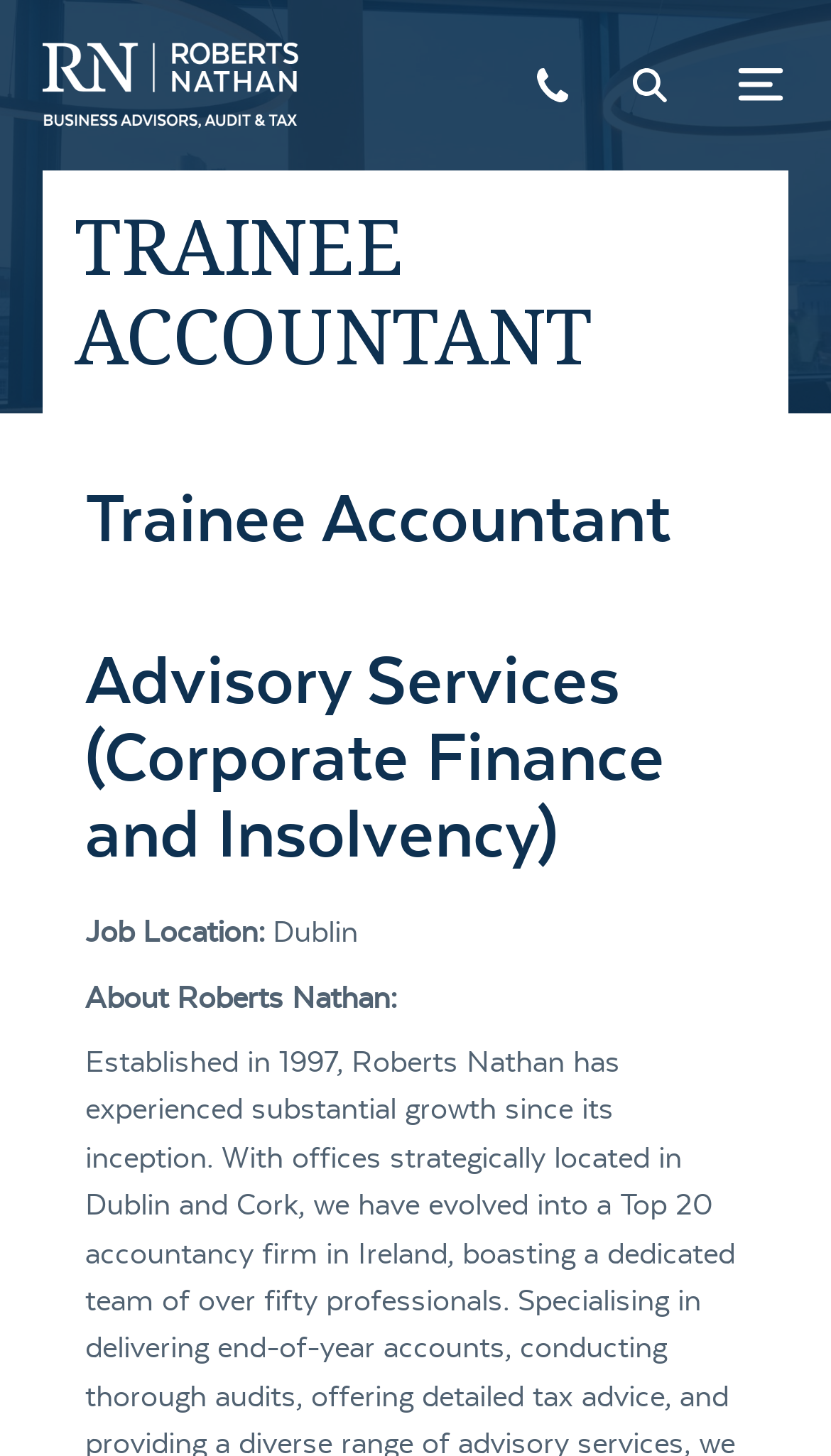What is the company established in?
Could you give a comprehensive explanation in response to this question?

The company establishment year can be found in the middle section of the webpage, where the company description is listed. The text 'About Roberts Nathan:' is followed by a description that mentions the company was established in 1997.